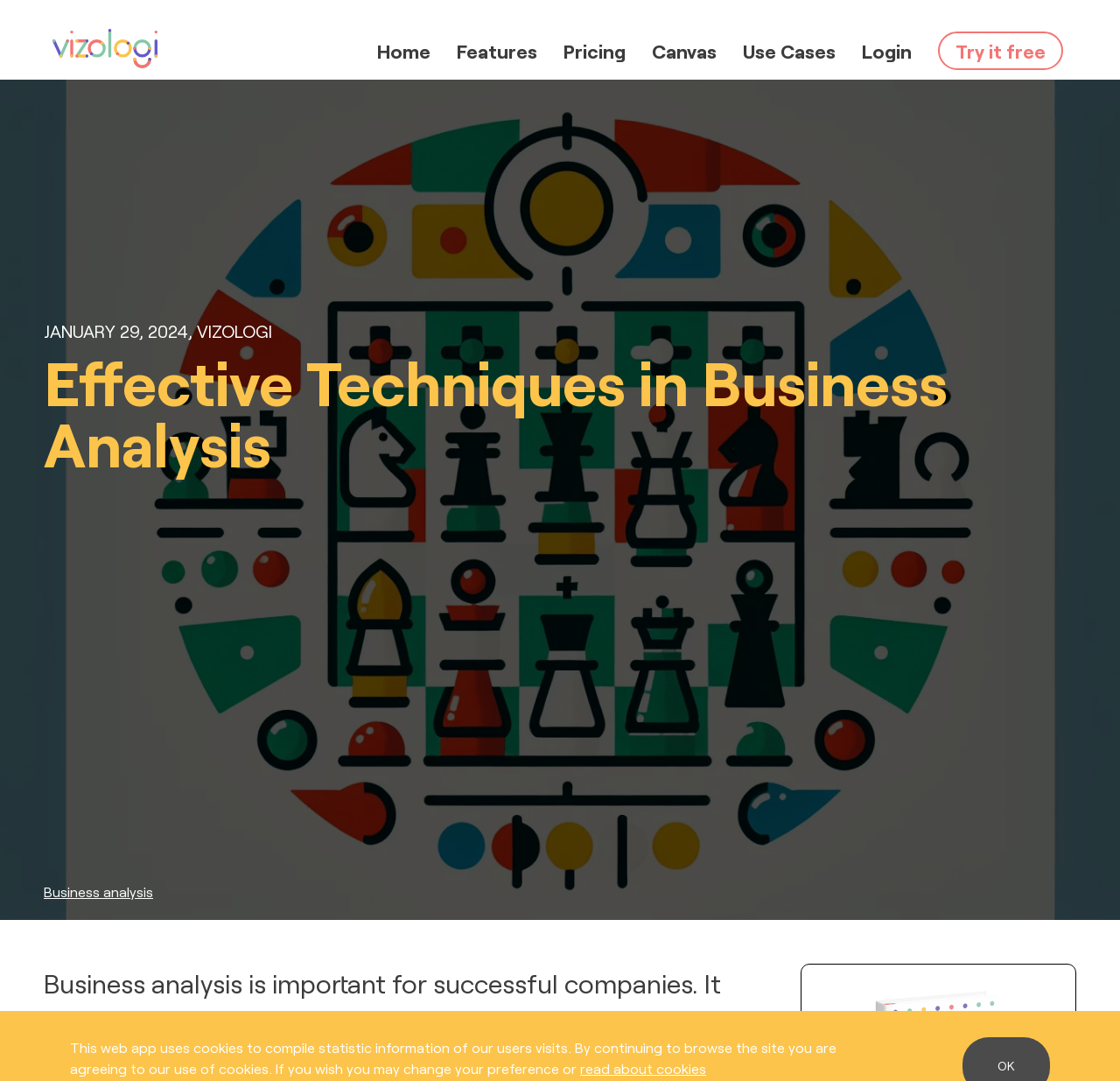How many paragraphs of text are there?
Carefully analyze the image and provide a detailed answer to the question.

I counted the number of paragraphs of text on the webpage, which are the text under the heading 'Effective Techniques in Business Analysis' and the text about cookies at the bottom of the webpage.